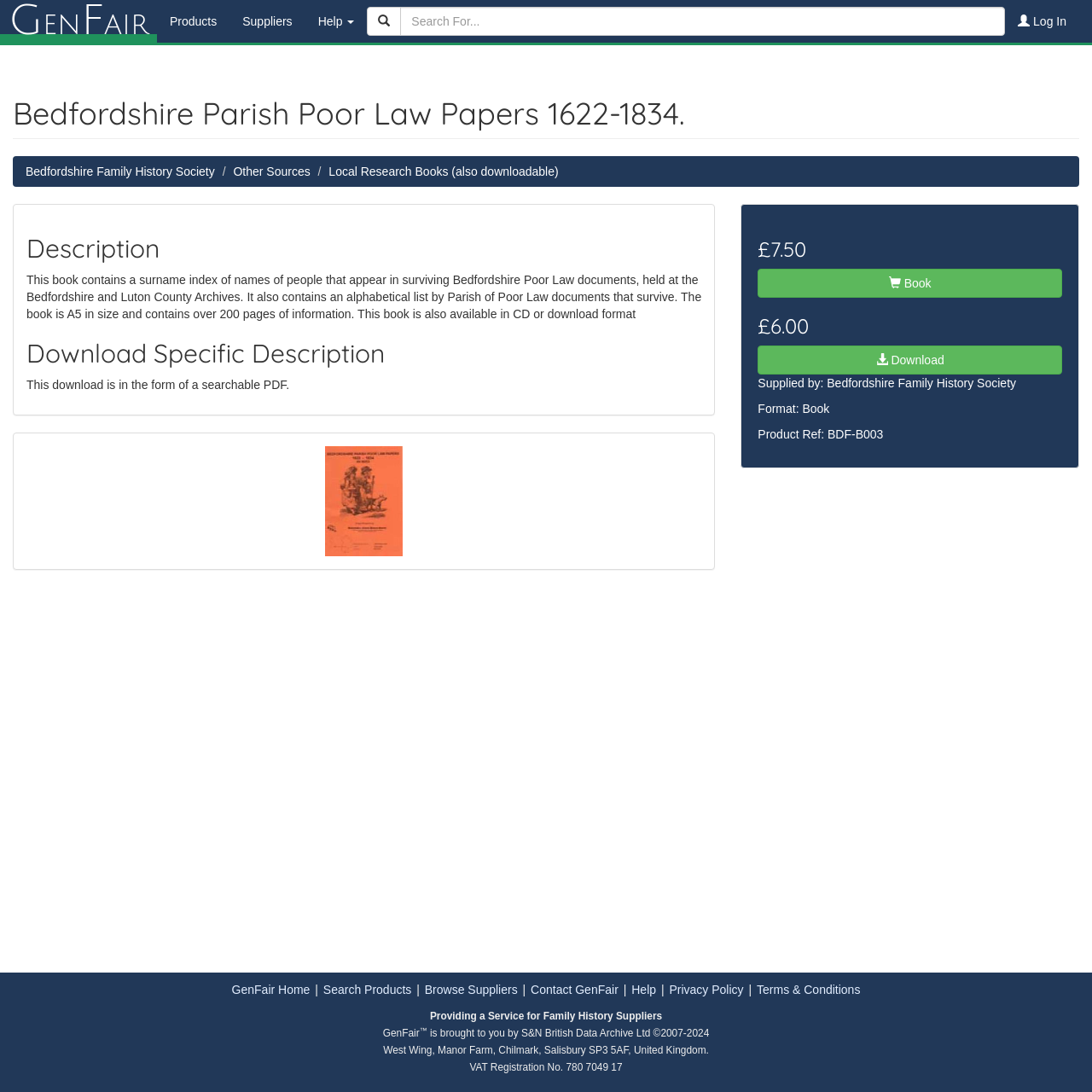Provide a one-word or brief phrase answer to the question:
What is the price of the book in CD or download format?

£6.00